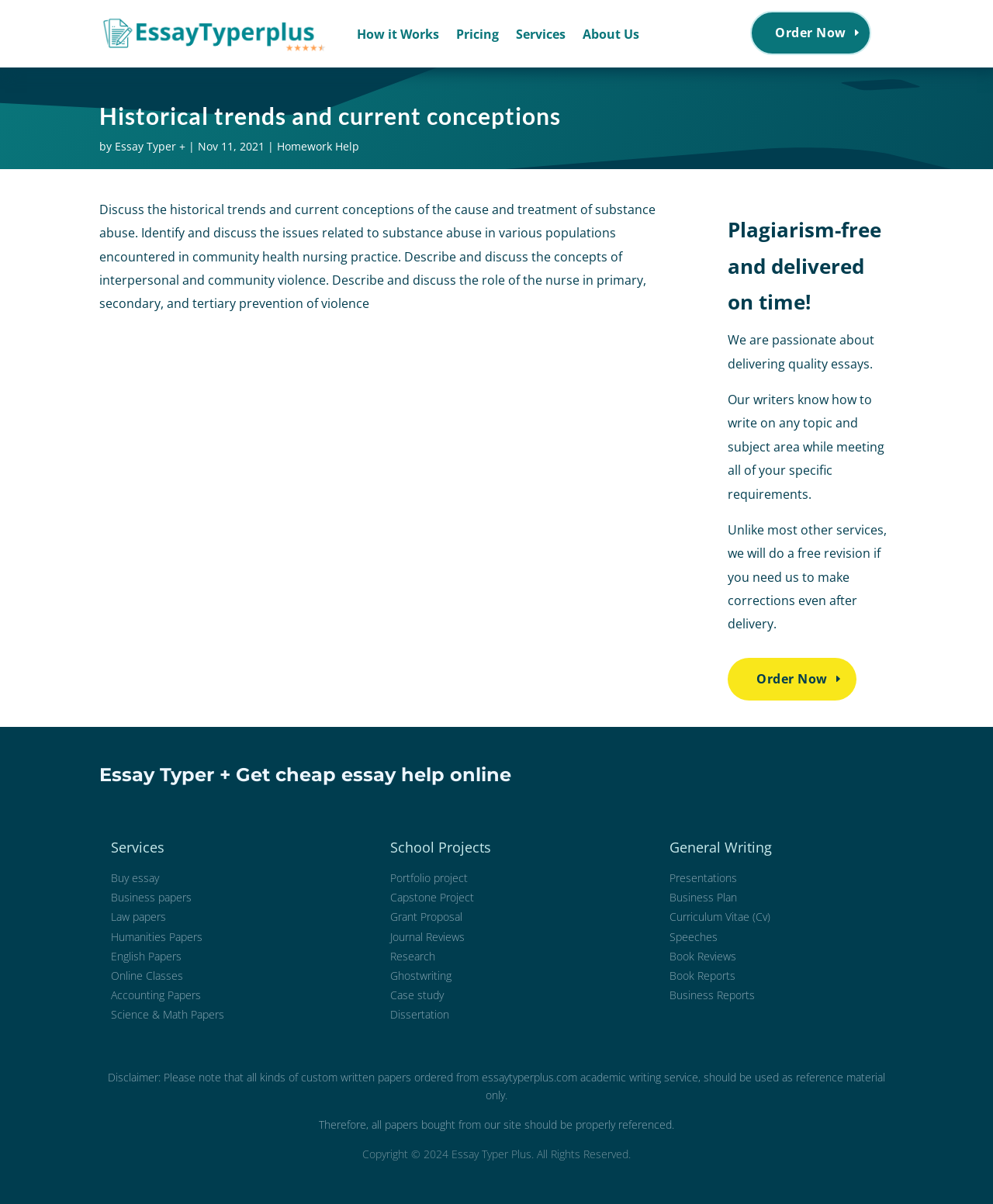Can you identify the bounding box coordinates of the clickable region needed to carry out this instruction: 'View 'New Director at the Helm of Concordia the Reformer Seminary''? The coordinates should be four float numbers within the range of 0 to 1, stated as [left, top, right, bottom].

None